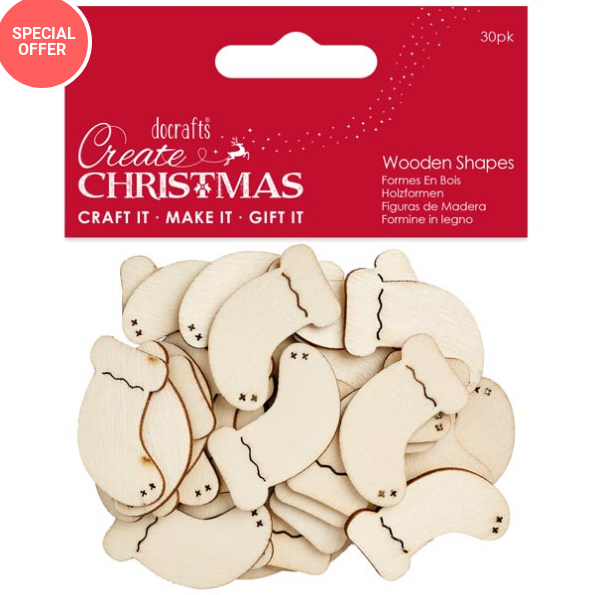What is the natural finish of the wooden shapes?
Use the information from the screenshot to give a comprehensive response to the question.

According to the caption, the natural finish of the wood allows for versatility in use, whether left unadorned for a rustic effect or decorated with paints and inks to complement festive creations.